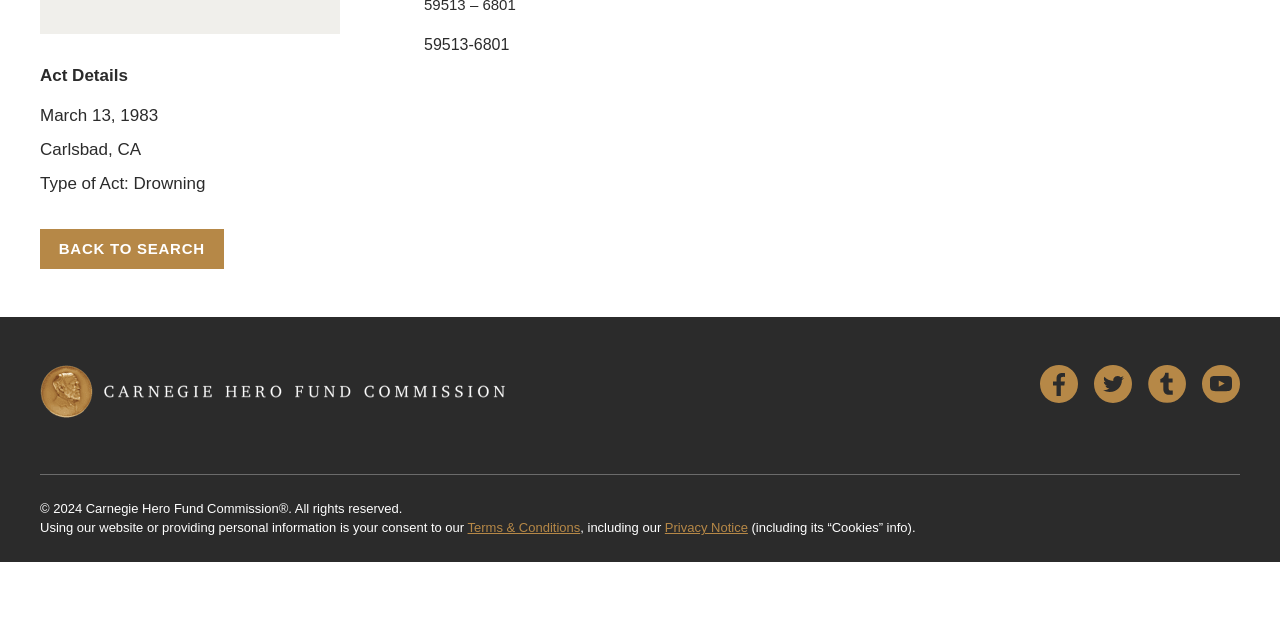Extract the bounding box of the UI element described as: "Privacy Notice".

[0.519, 0.813, 0.584, 0.837]